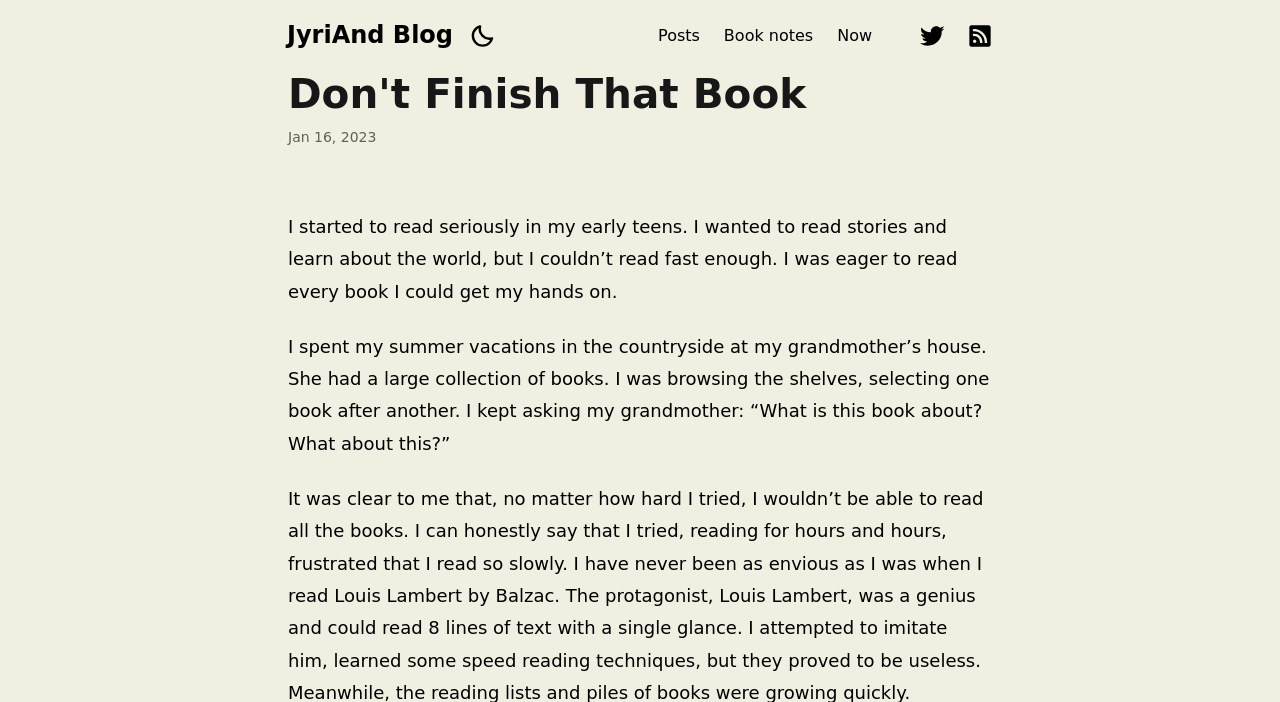Based on the image, provide a detailed and complete answer to the question: 
How many links are on the top?

By counting the link elements on the top, I found that there are 7 links: 'JyriAnd Blog', 'Posts', 'Book notes', 'Now', 'twitter', 'rss', and 'Dark' button which is not a traditional link but serves a similar purpose.